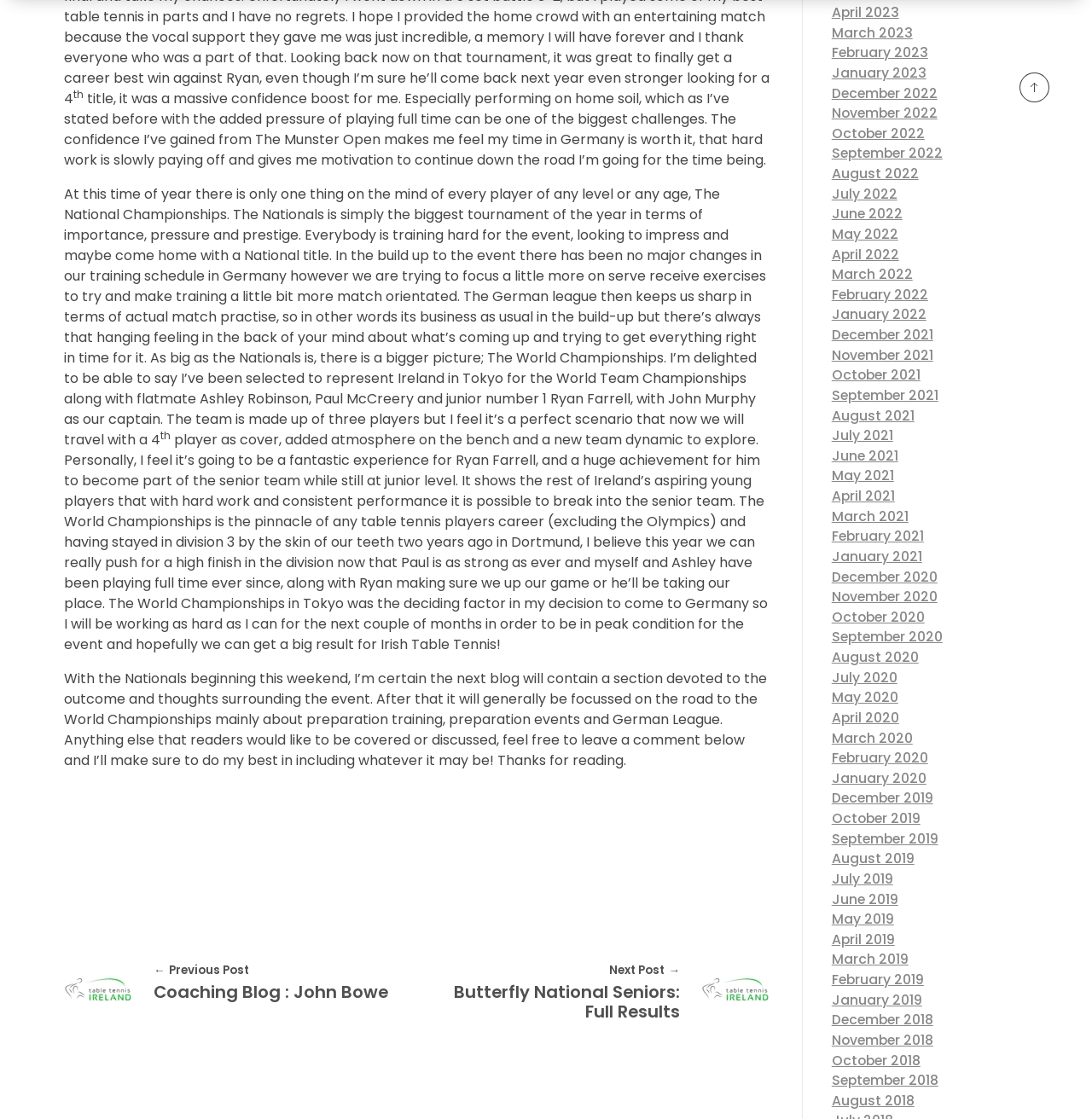Find and provide the bounding box coordinates for the UI element described here: "August 2018". The coordinates should be given as four float numbers between 0 and 1: [left, top, right, bottom].

[0.762, 0.975, 0.837, 0.992]